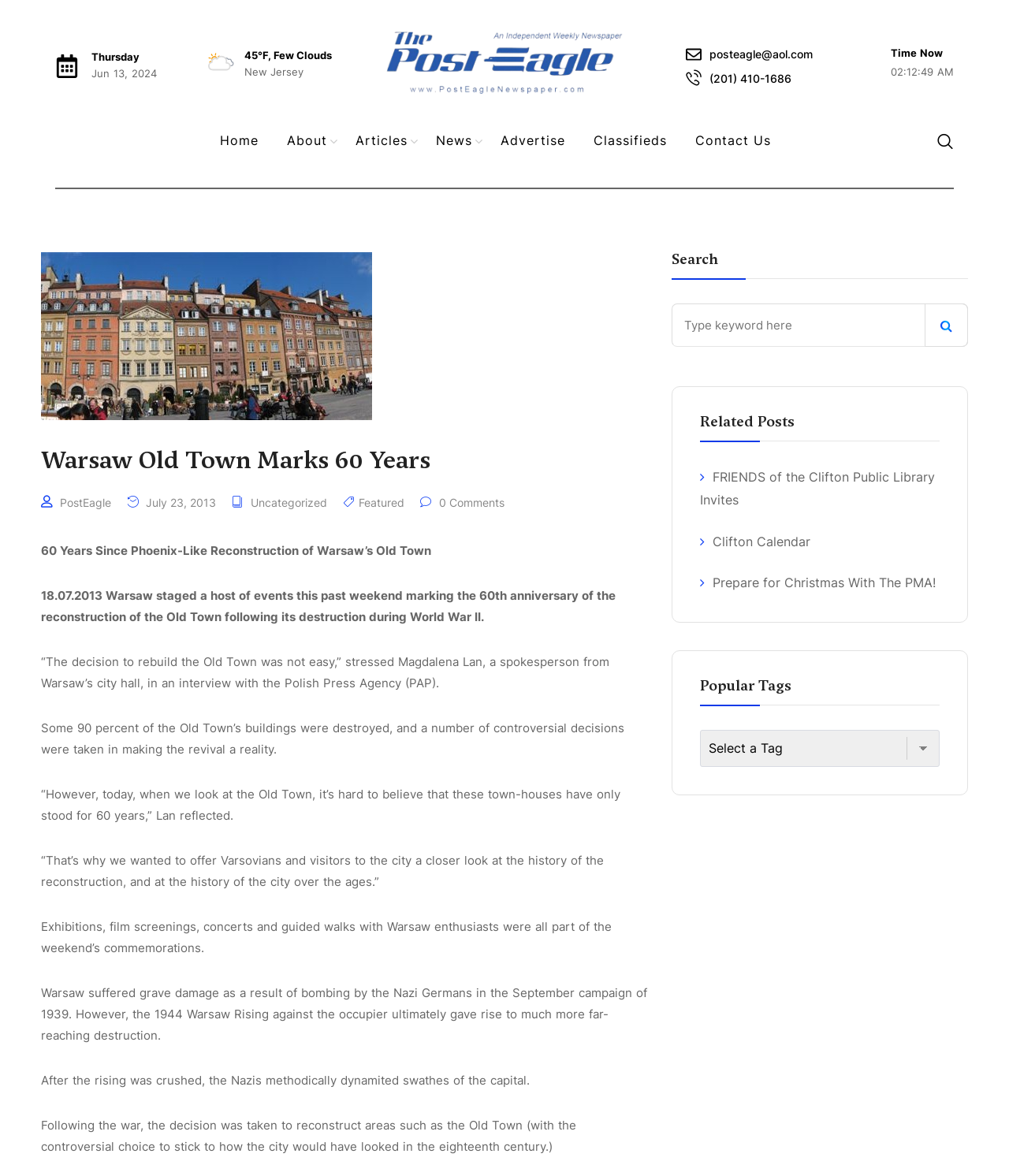What is the topic of the article?
Based on the image, provide your answer in one word or phrase.

Reconstruction of Warsaw's Old Town